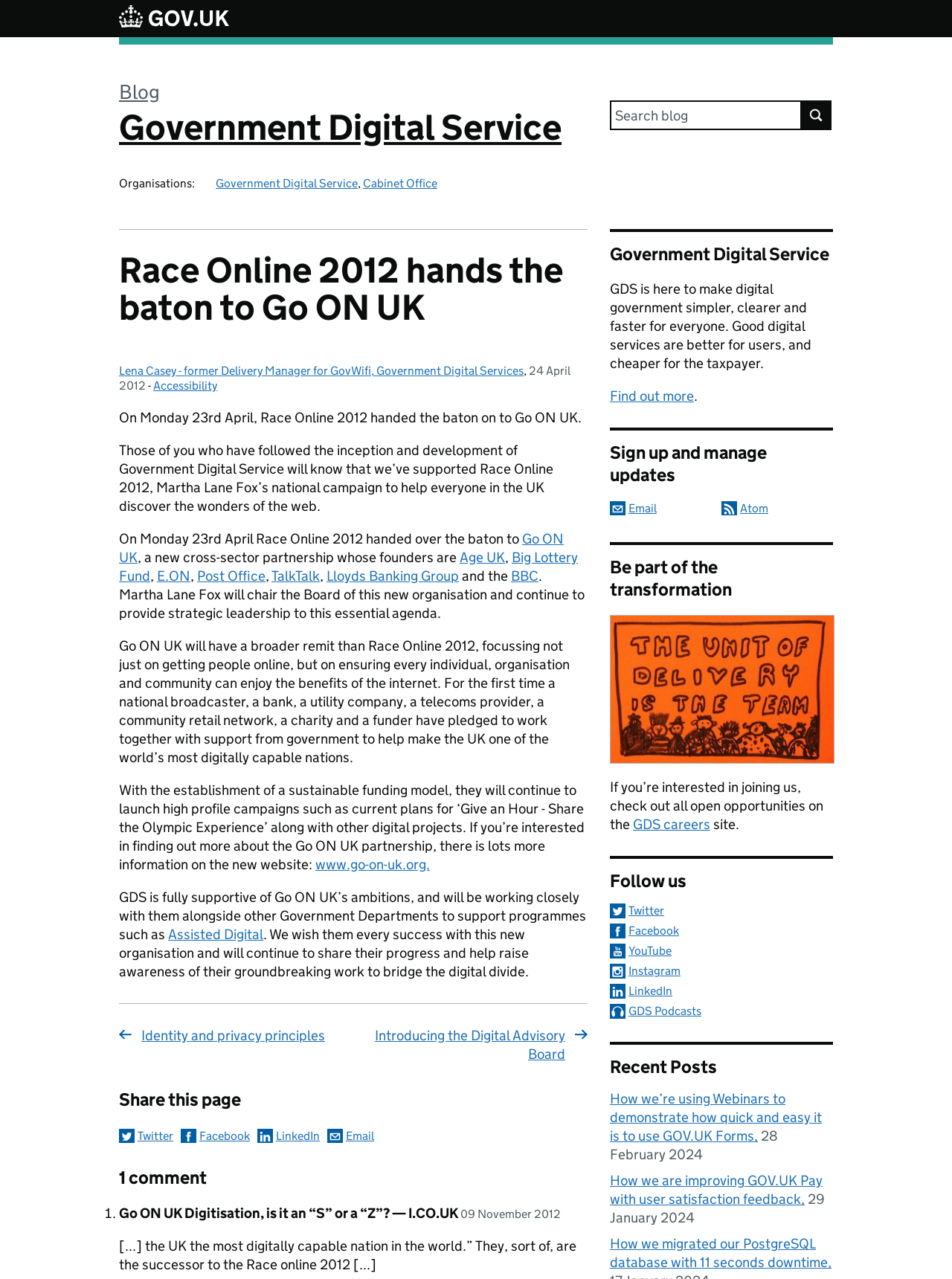Locate the UI element described as follows: "Skip to main content". Return the bounding box coordinates as four float numbers between 0 and 1 in the order [left, top, right, bottom].

[0.0, 0.0, 0.024, 0.012]